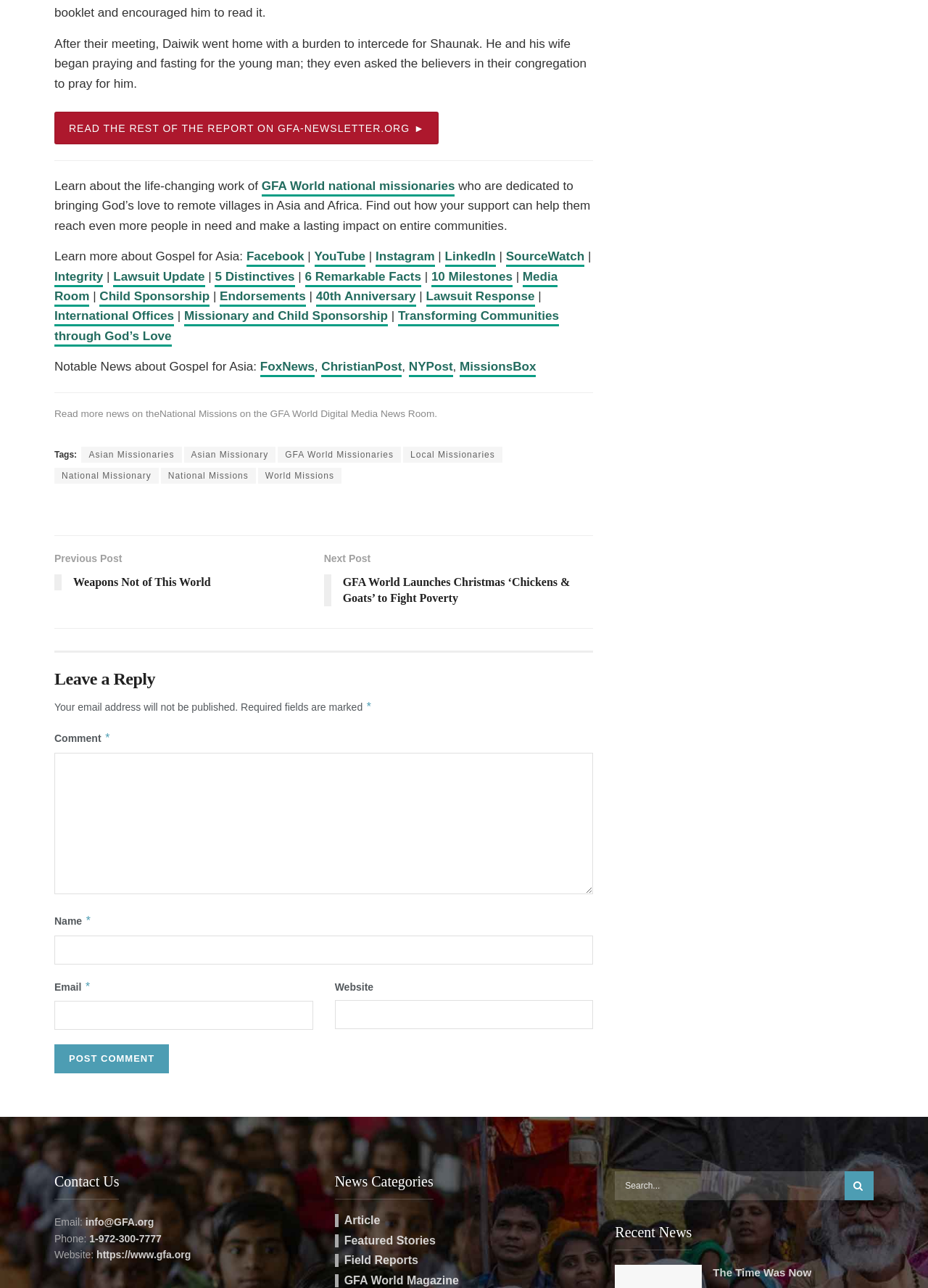What is the organization's mission?
Refer to the image and provide a one-word or short phrase answer.

Transforming Communities through God’s Love